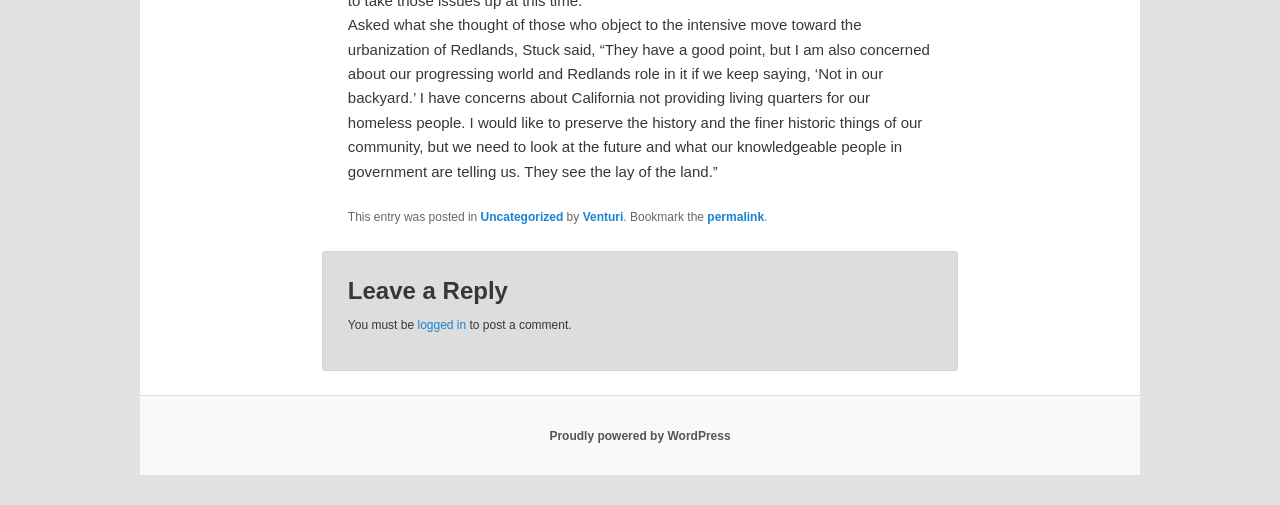Who is the author of the blog post?
Provide a one-word or short-phrase answer based on the image.

Venturi